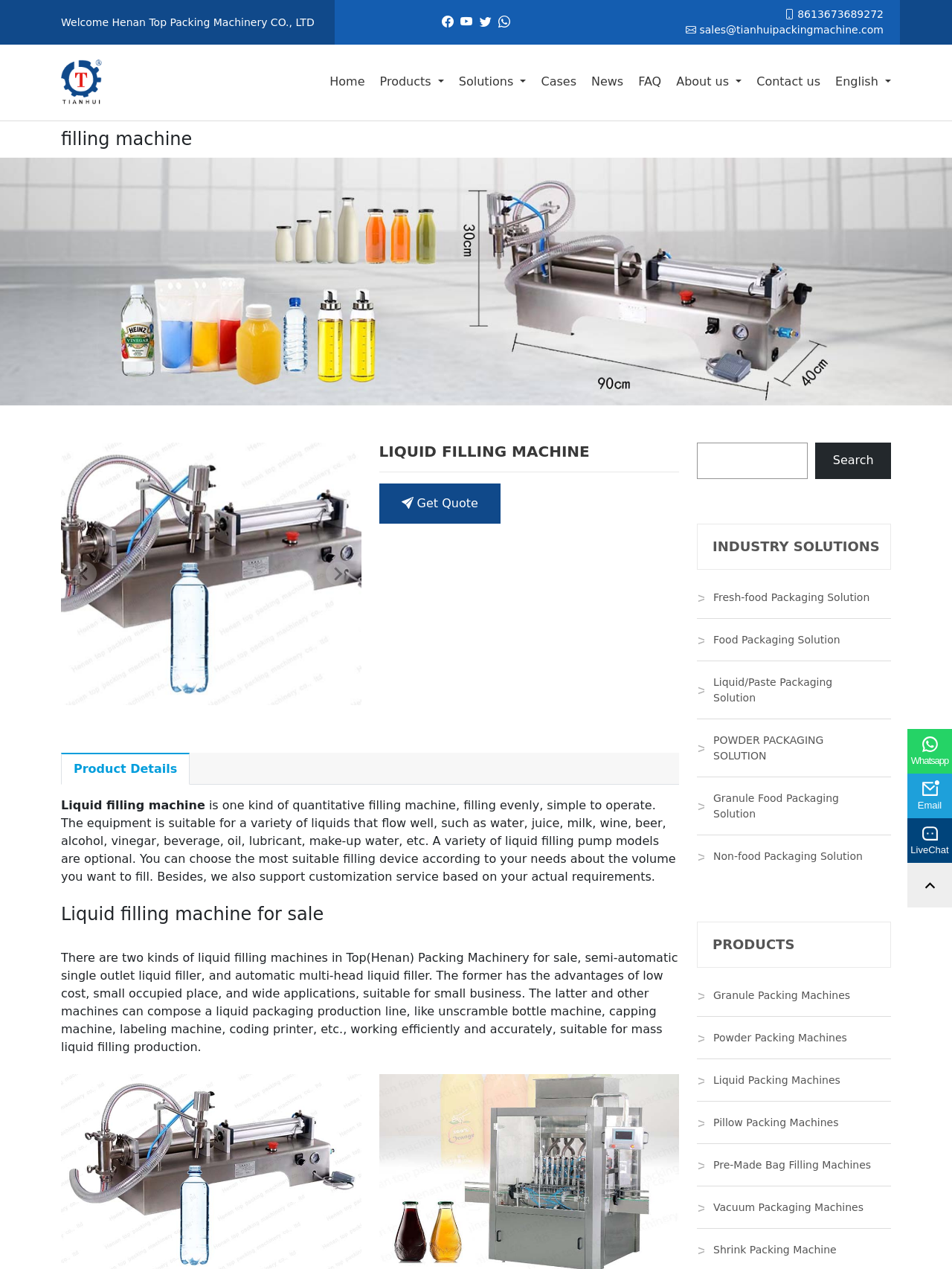Please find the bounding box for the UI element described by: "parent_node: Home".

[0.064, 0.047, 0.107, 0.083]